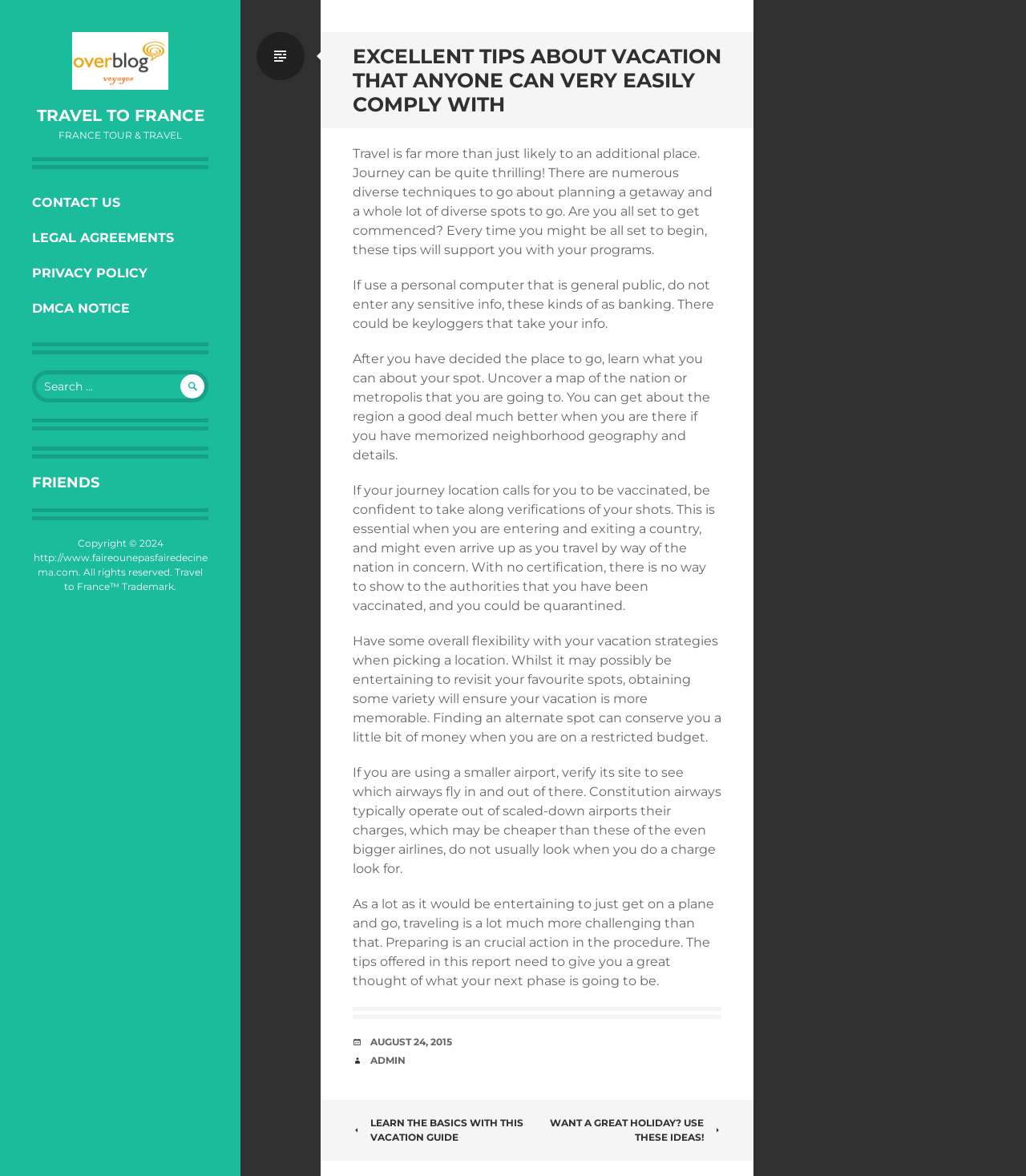Please extract the title of the webpage.

TRAVEL TO FRANCE